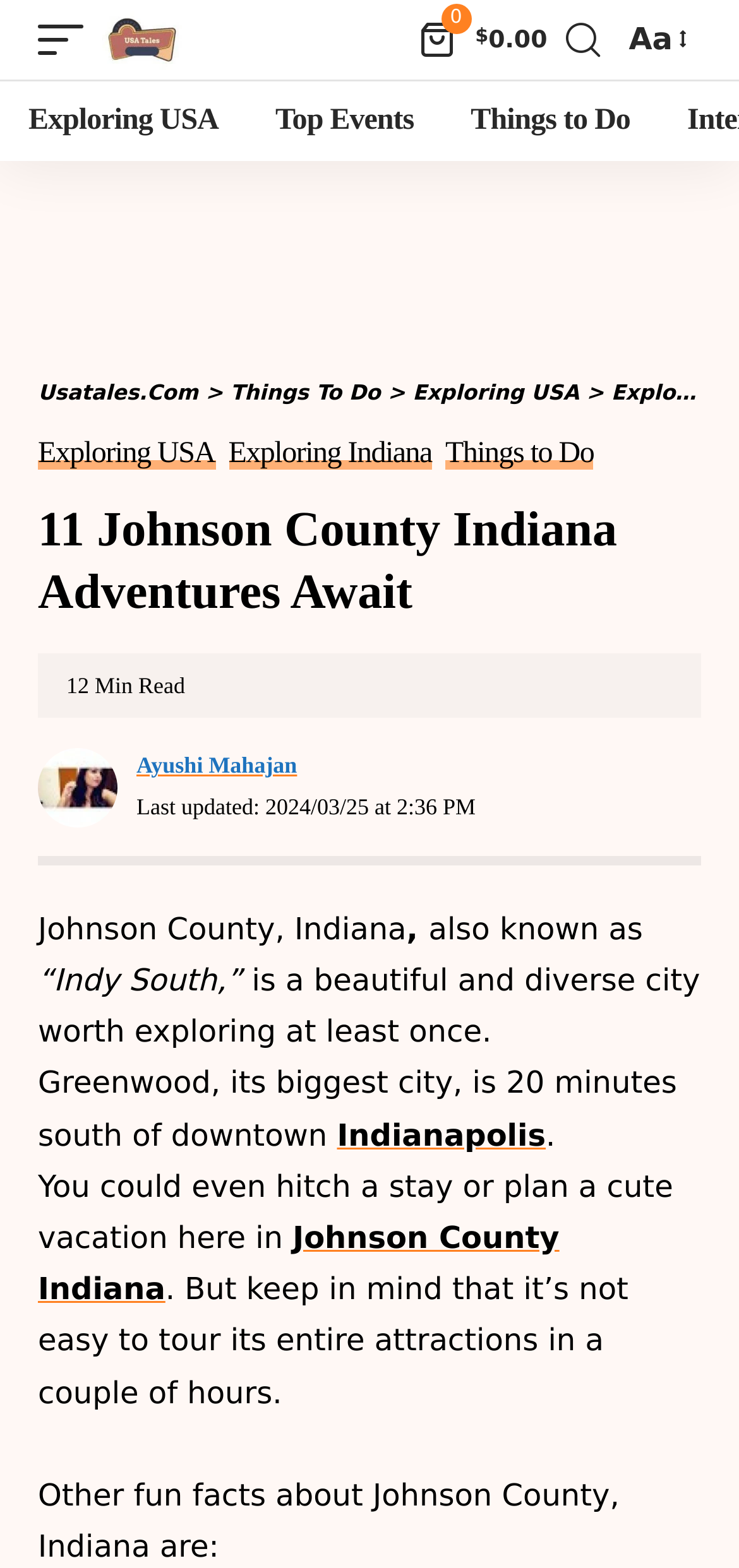Please extract the primary headline from the webpage.

11 Johnson County Indiana Adventures Await